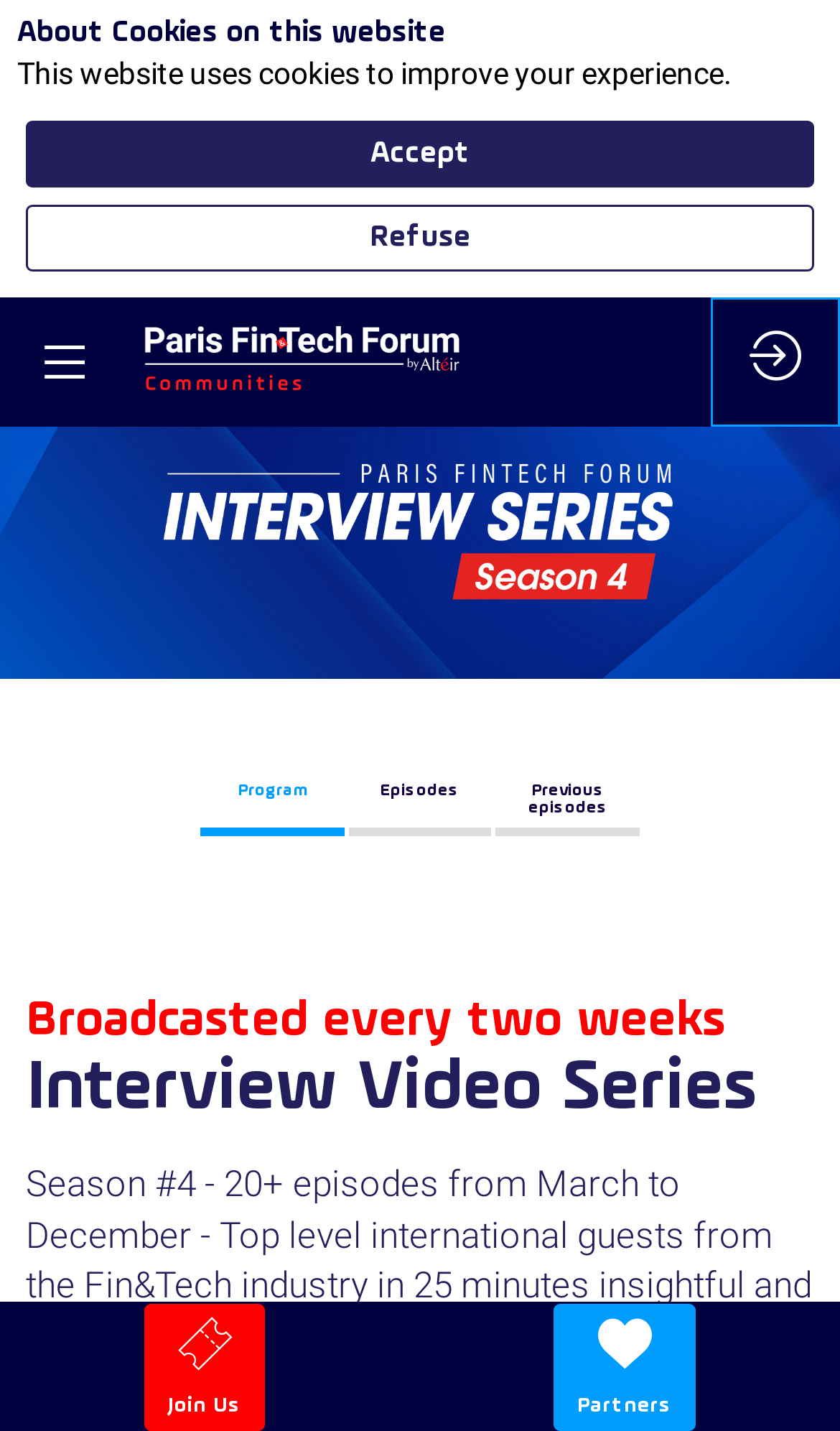What is the name of the community?
Respond with a short answer, either a single word or a phrase, based on the image.

Paris Fintech Forum Communities